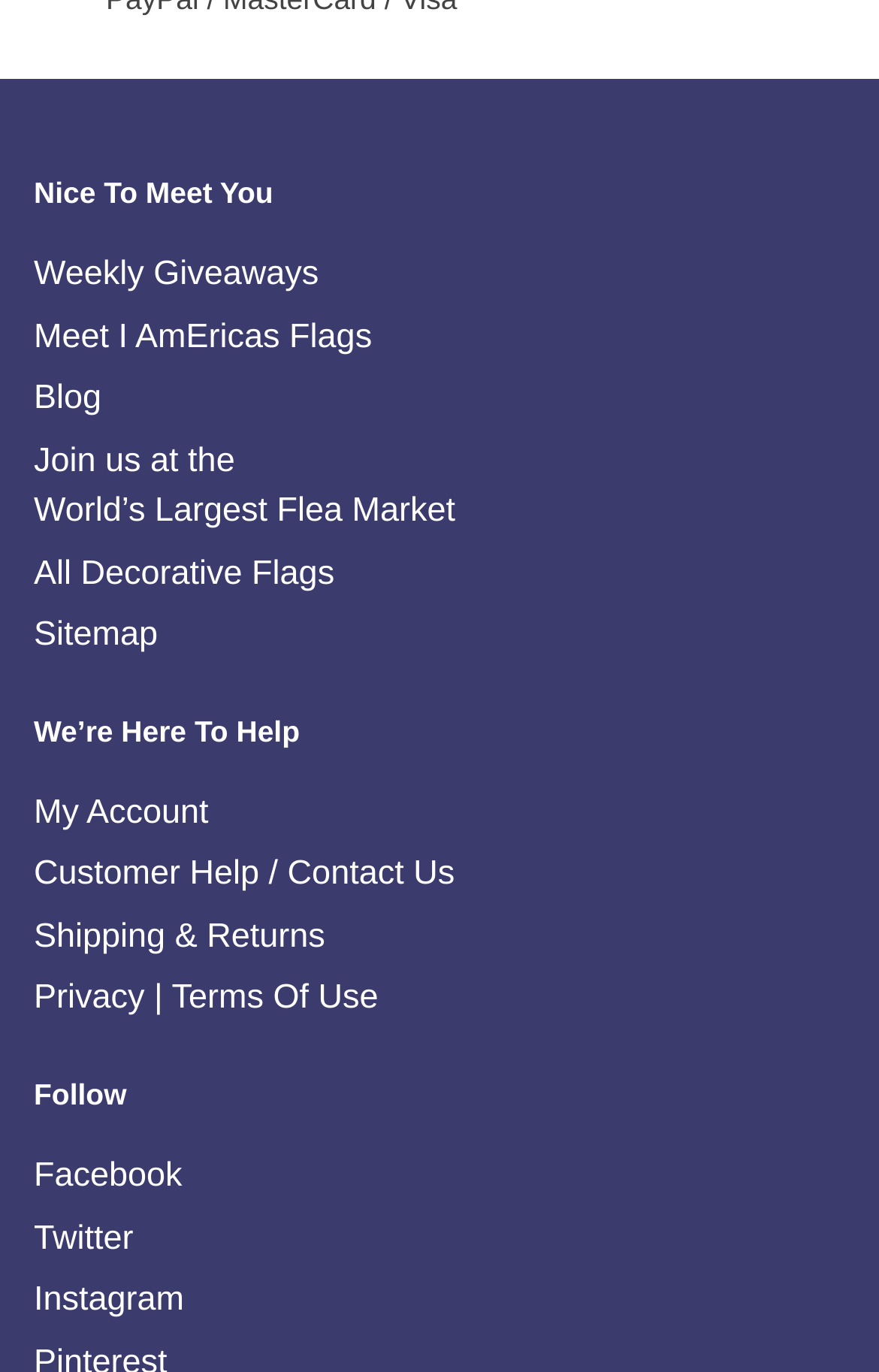How many social media links are available?
Examine the image closely and answer the question with as much detail as possible.

There are three social media links available on the webpage, namely 'Facebook', 'Twitter', and 'Instagram', which are located at the bottom of the page with bounding box coordinates of [0.038, 0.843, 0.207, 0.871], [0.038, 0.888, 0.152, 0.916], and [0.038, 0.933, 0.209, 0.961] respectively.